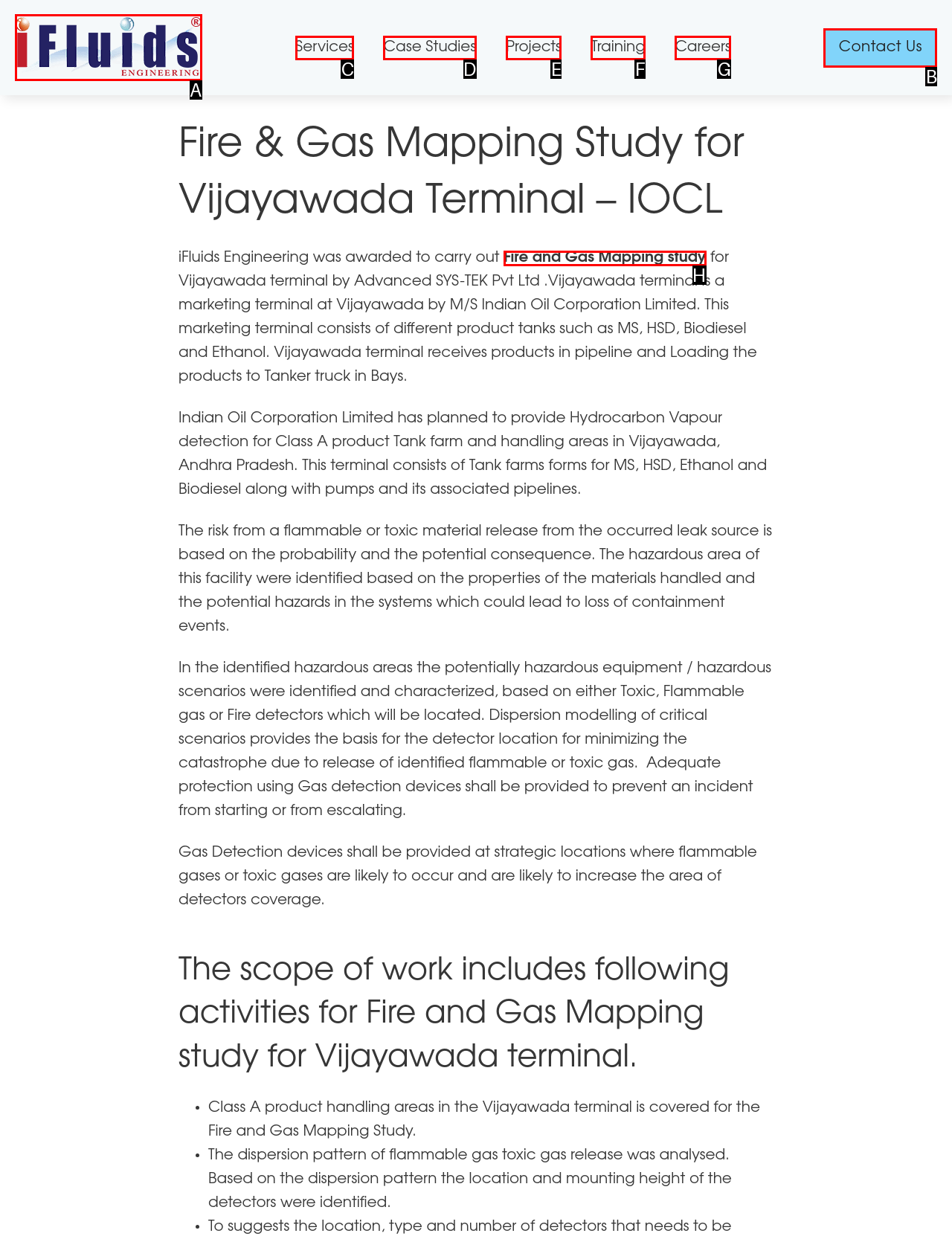Tell me which letter I should select to achieve the following goal: Click on iFluids Engineering logo
Answer with the corresponding letter from the provided options directly.

A